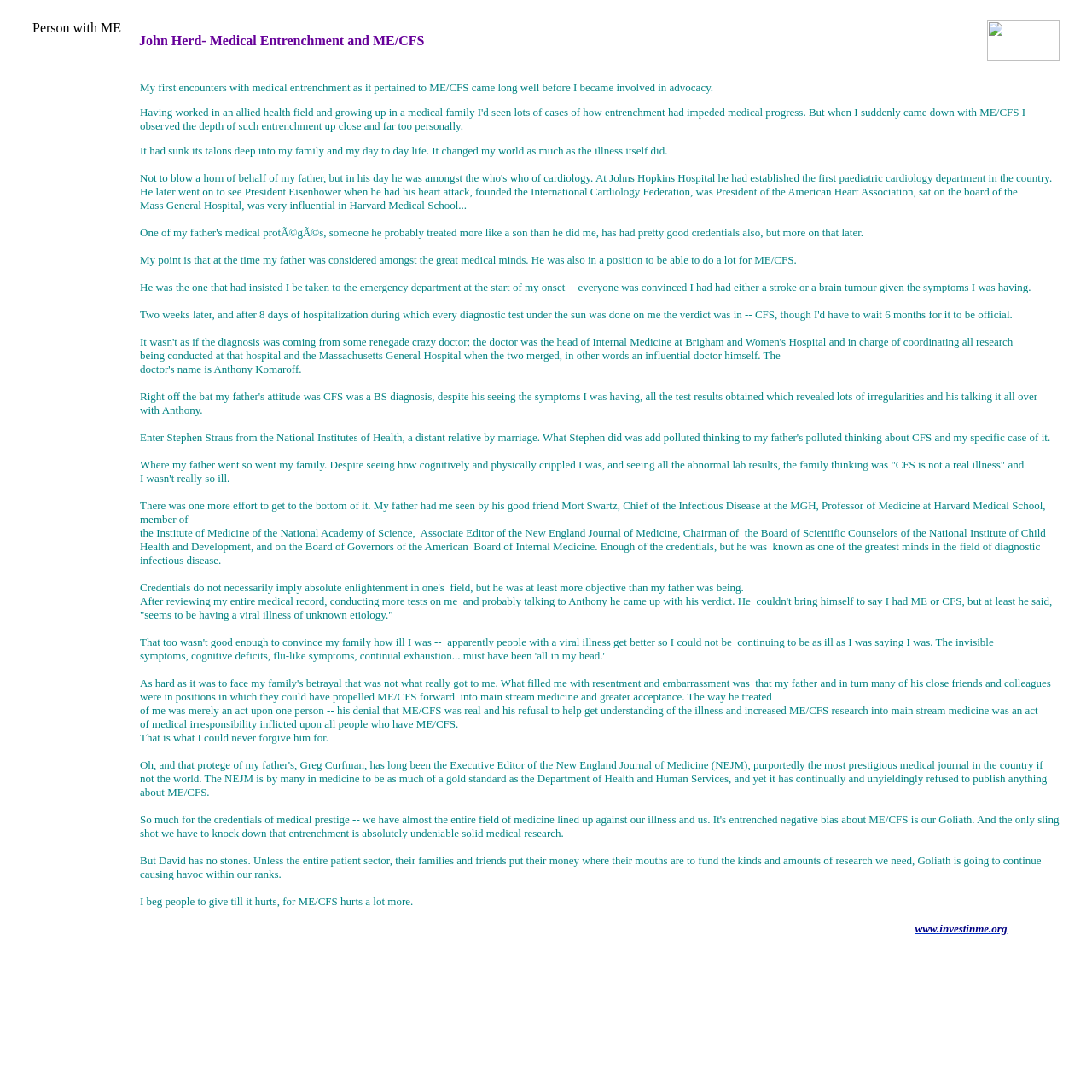Who is the author's father?
Respond to the question with a single word or phrase according to the image.

A cardiologist